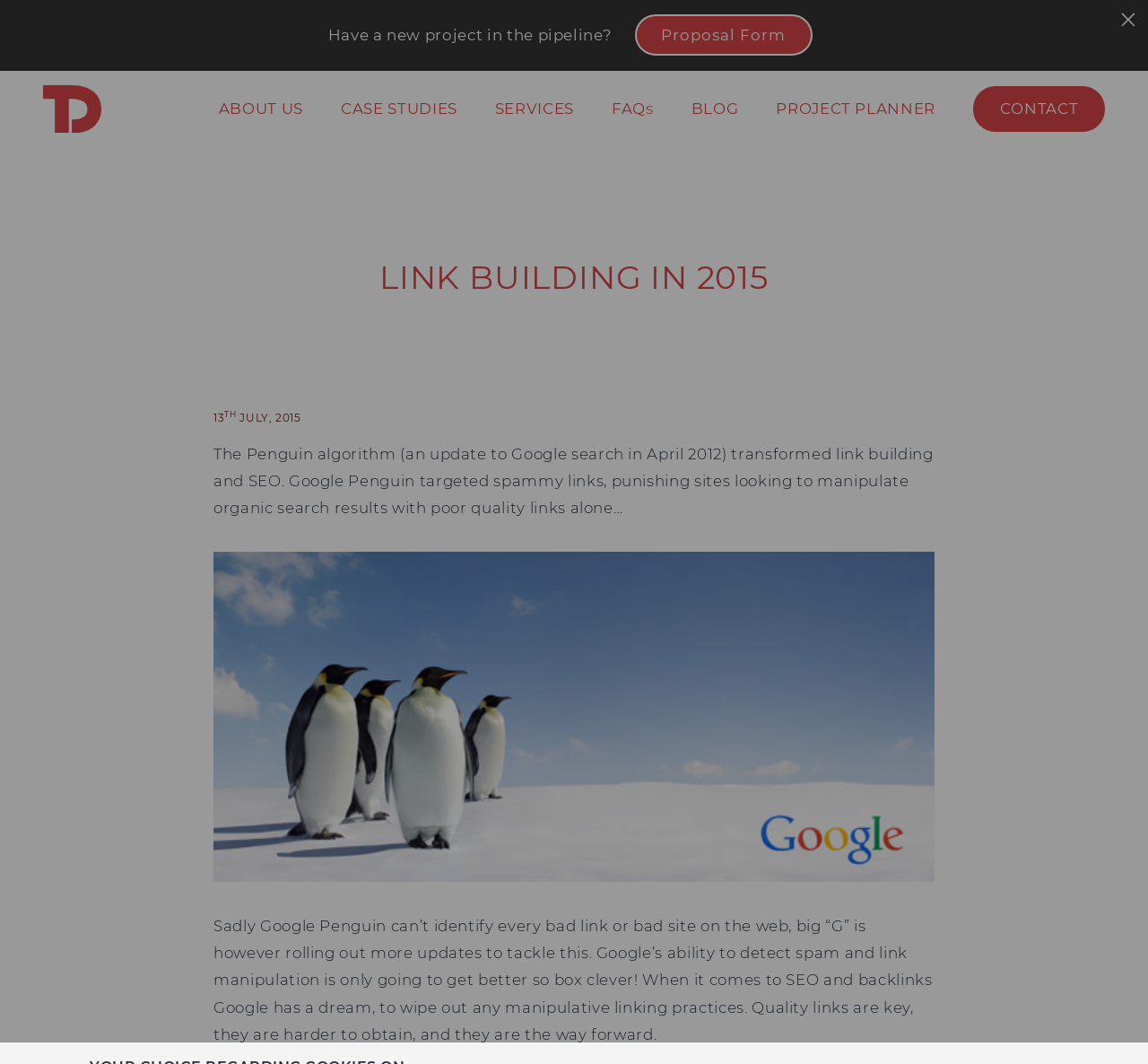Please identify the bounding box coordinates of the area that needs to be clicked to follow this instruction: "Contact the website owner".

[0.871, 0.09, 0.939, 0.115]